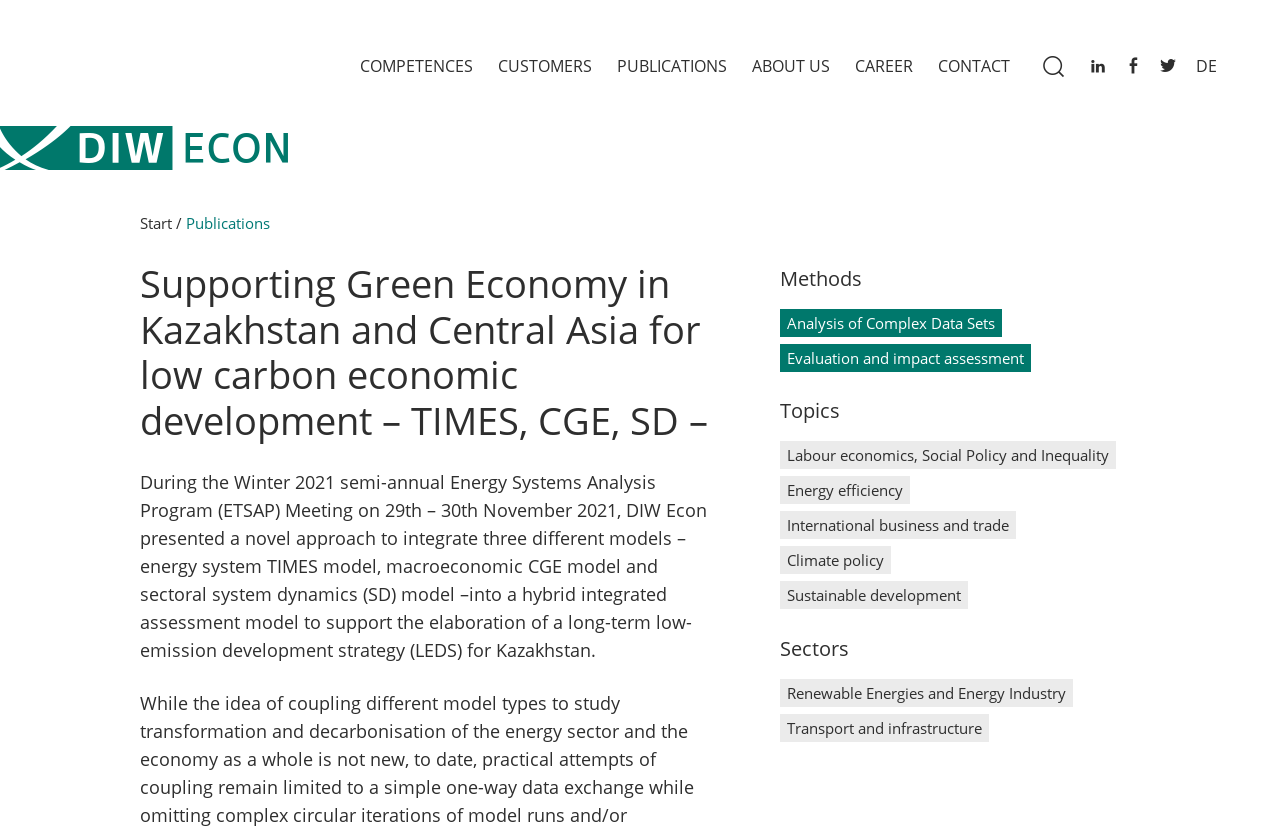Predict the bounding box coordinates of the area that should be clicked to accomplish the following instruction: "Go to COMPETENCES page". The bounding box coordinates should consist of four float numbers between 0 and 1, i.e., [left, top, right, bottom].

[0.281, 0.042, 0.37, 0.116]